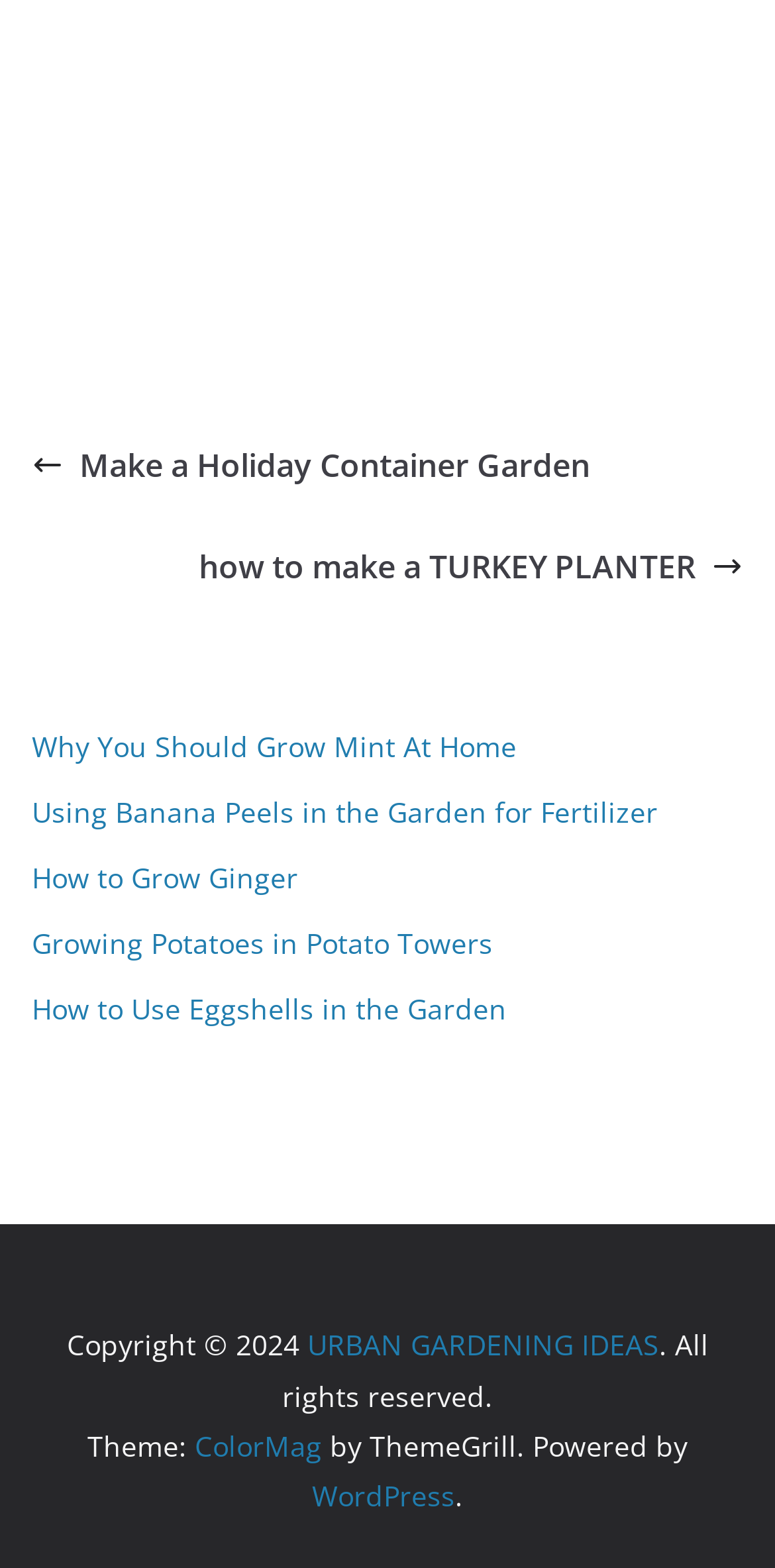Please identify the bounding box coordinates of the clickable area that will fulfill the following instruction: "Click on the link to make a holiday container garden". The coordinates should be in the format of four float numbers between 0 and 1, i.e., [left, top, right, bottom].

[0.041, 0.278, 0.762, 0.315]